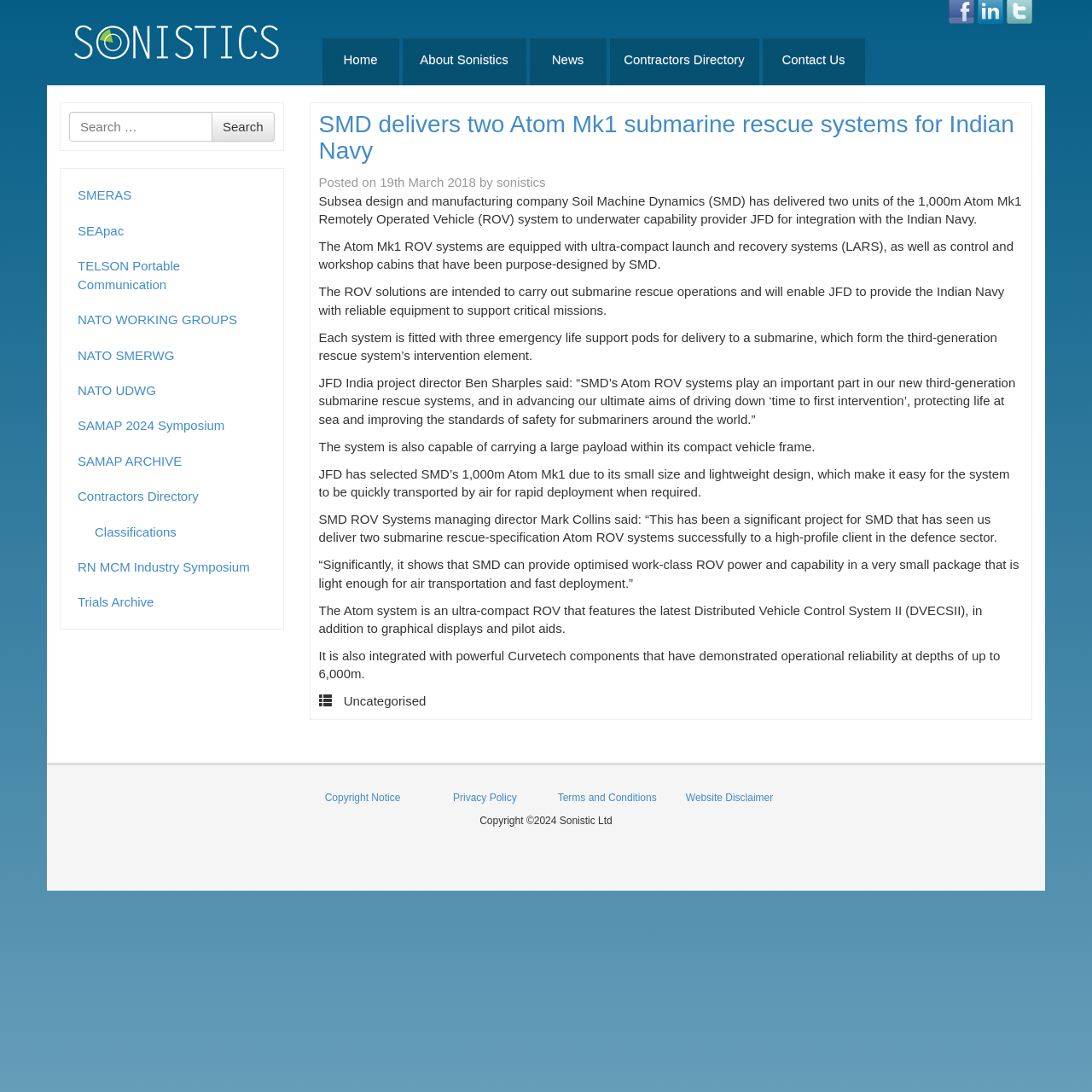What is the depth limit of the Curvetech components?
Give a single word or phrase as your answer by examining the image.

6,000m